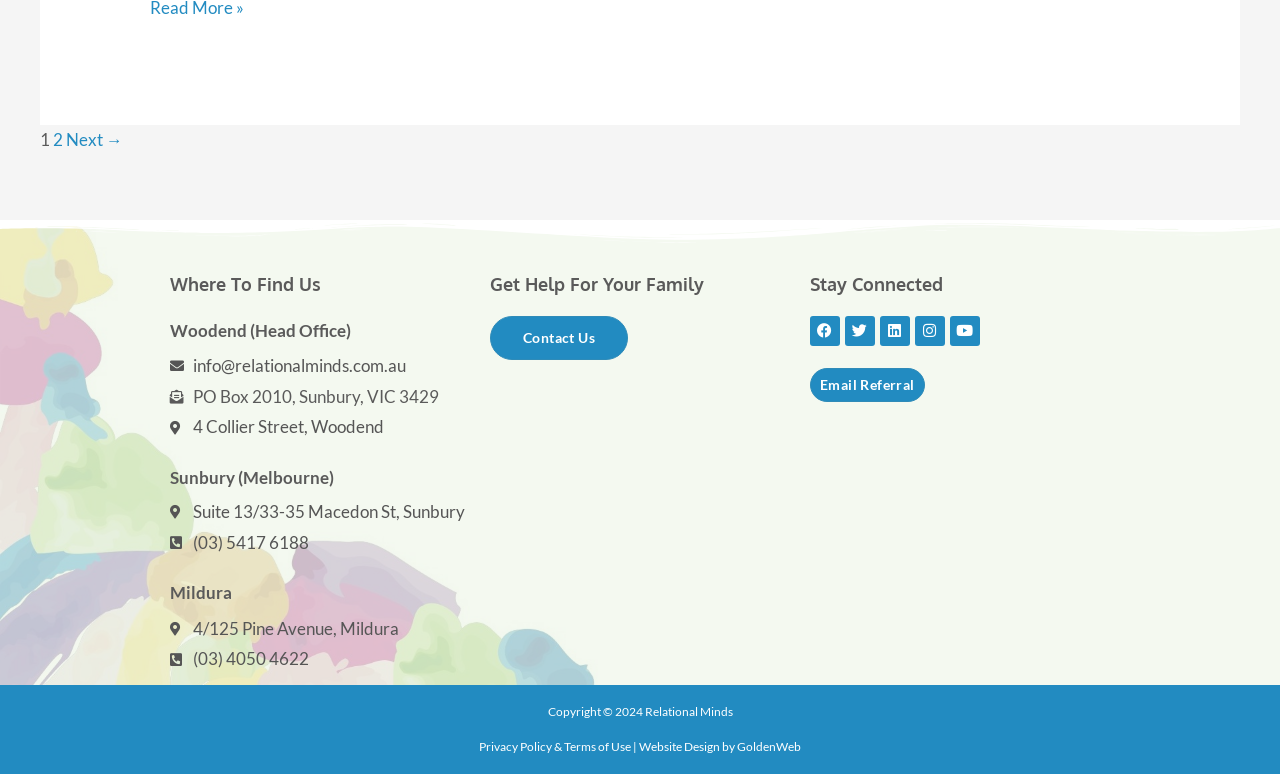Please identify the coordinates of the bounding box for the clickable region that will accomplish this instruction: "View contact information".

[0.133, 0.454, 0.367, 0.493]